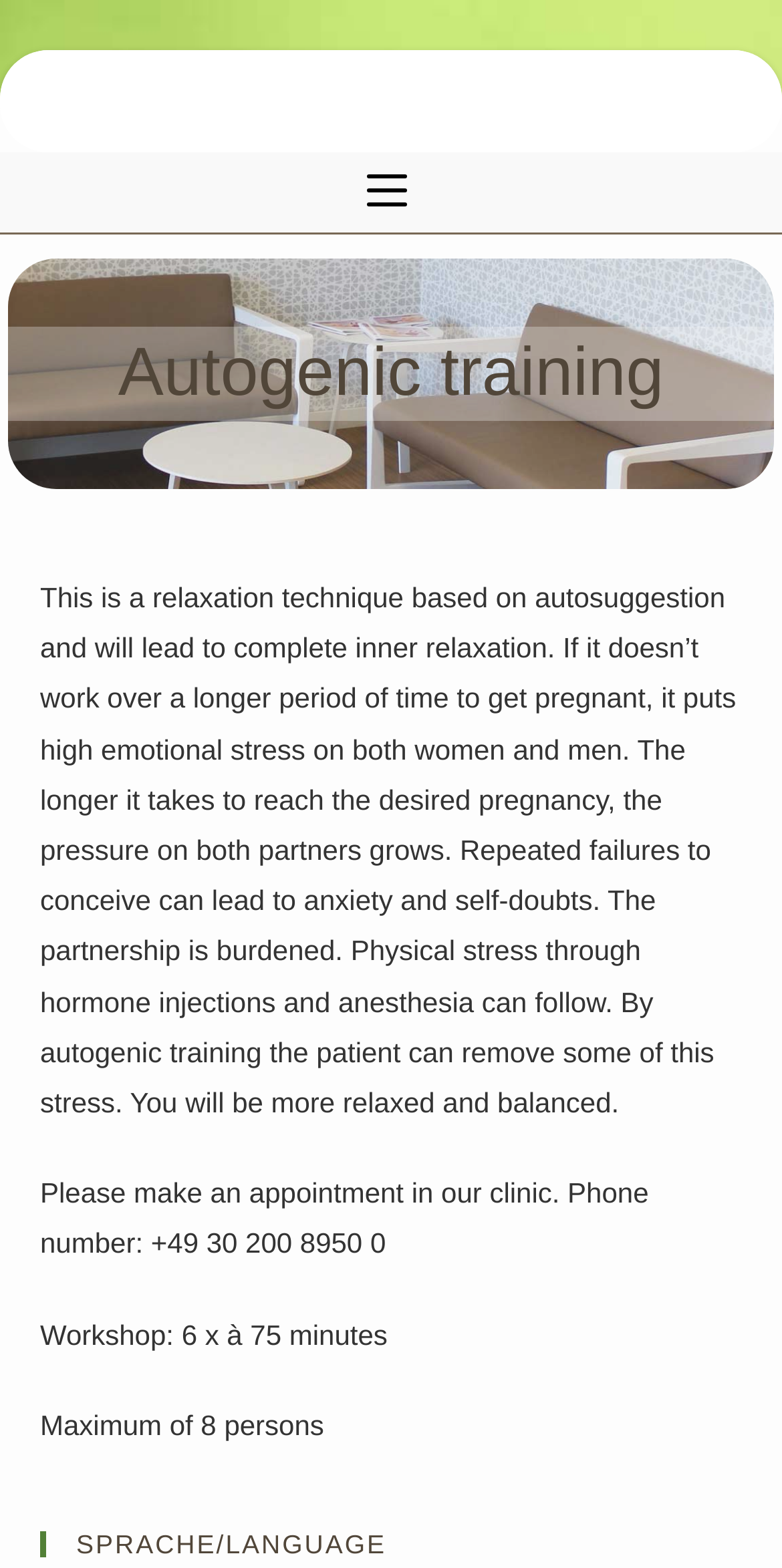Create a detailed narrative describing the layout and content of the webpage.

The webpage is about Autogenic training, specifically its application in Kinderwunsch Potsdamer Platz. At the top, there is a link situated roughly in the middle of the page. Below the link, a large header spans almost the entire width of the page, containing the title "Autogenic training". 

The main content of the page is an article that occupies most of the page's area. It starts with a paragraph of text that describes Autogenic training as a relaxation technique, explaining its benefits in reducing emotional stress and anxiety related to pregnancy. This text block is positioned near the top of the article section.

Below the descriptive text, there are three short paragraphs or lines of text. The first one invites readers to make an appointment at the clinic, providing a phone number. The second line describes a workshop, specifying its duration and frequency. The third line mentions the maximum number of participants allowed, which is 8 persons. These text blocks are stacked vertically, with the phone number section situated above the workshop details, and the participant limit below.

At the very bottom of the page, there is a heading that reads "SPRACHE/LANGUAGE", which seems to indicate a language selection or translation option.